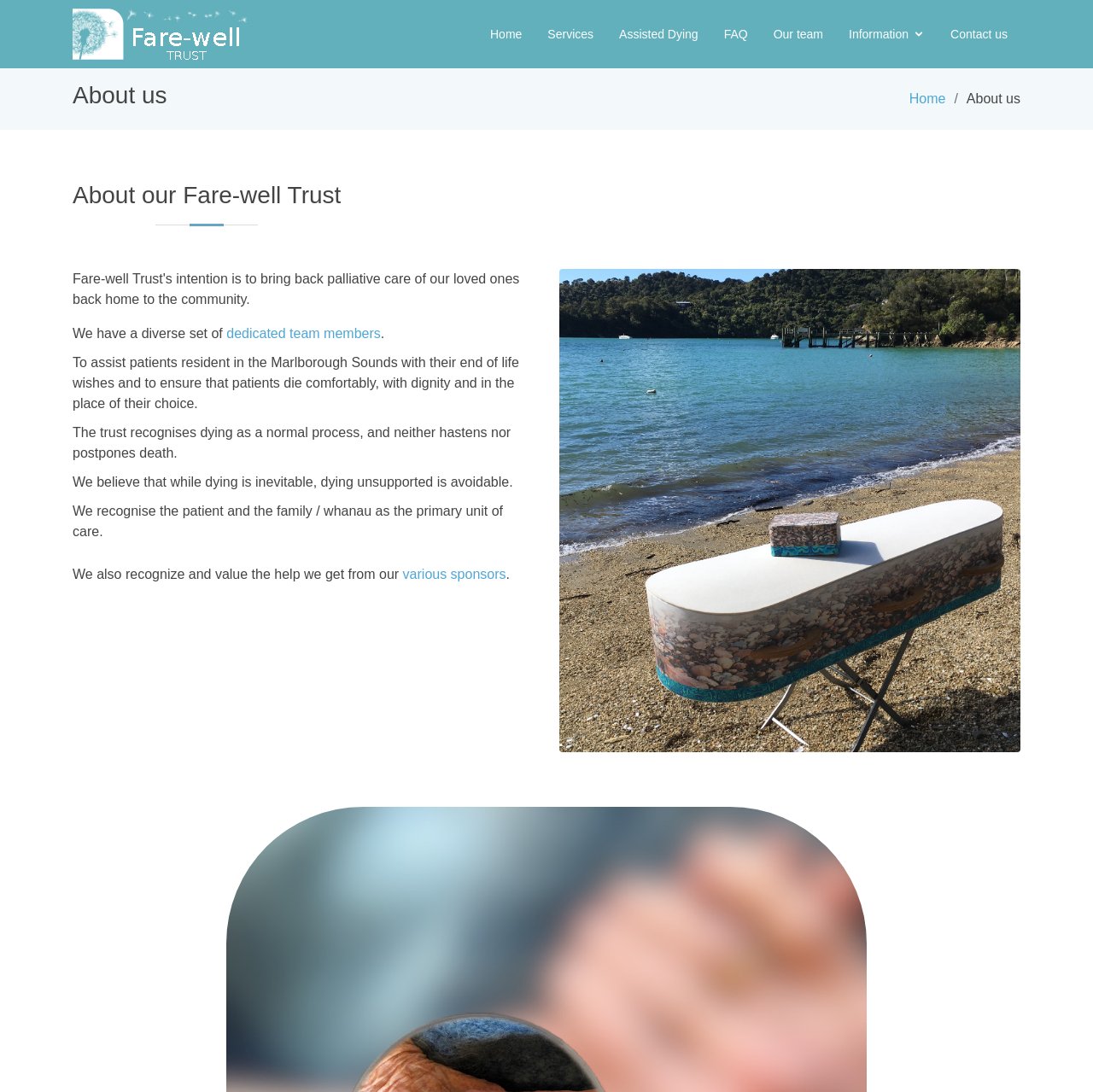Determine the bounding box coordinates of the clickable area required to perform the following instruction: "Read about the dedicated team members". The coordinates should be represented as four float numbers between 0 and 1: [left, top, right, bottom].

[0.207, 0.299, 0.348, 0.312]